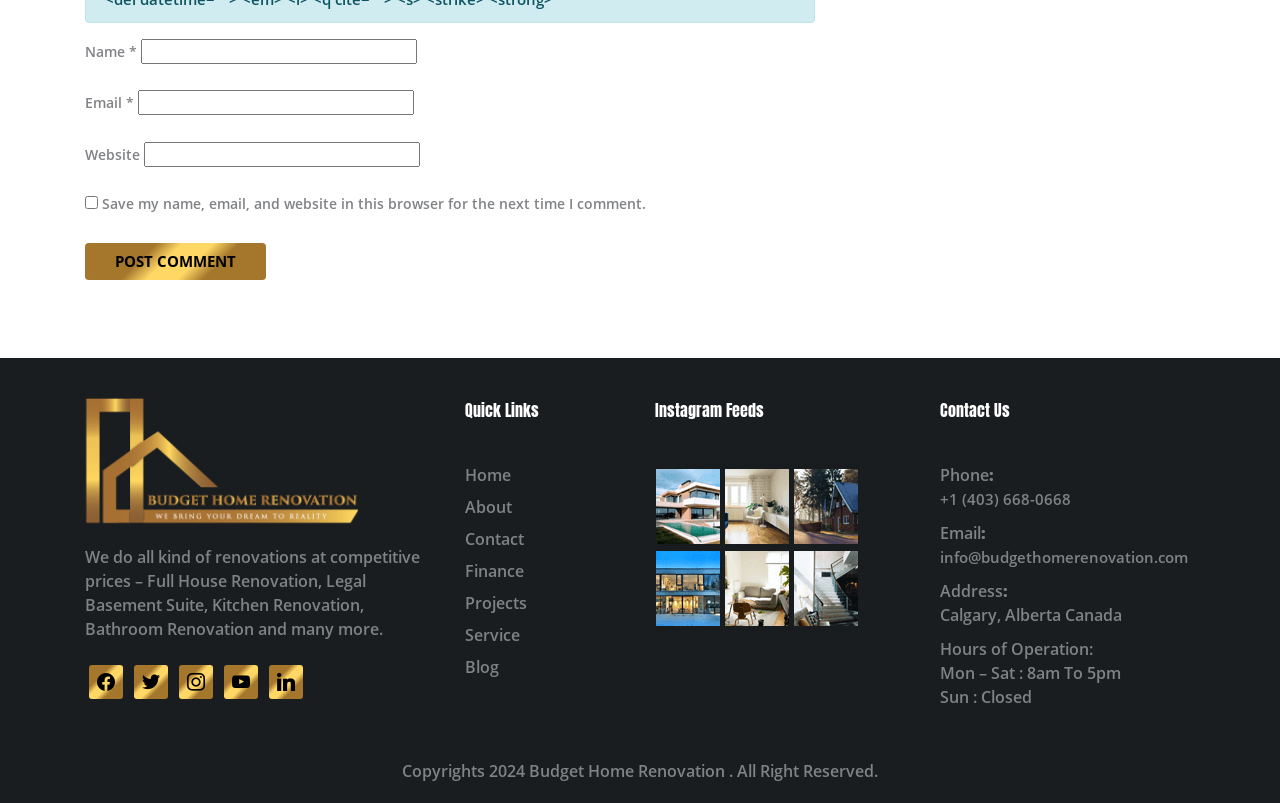What is the purpose of the checkbox?
Please look at the screenshot and answer using one word or phrase.

Save comment information